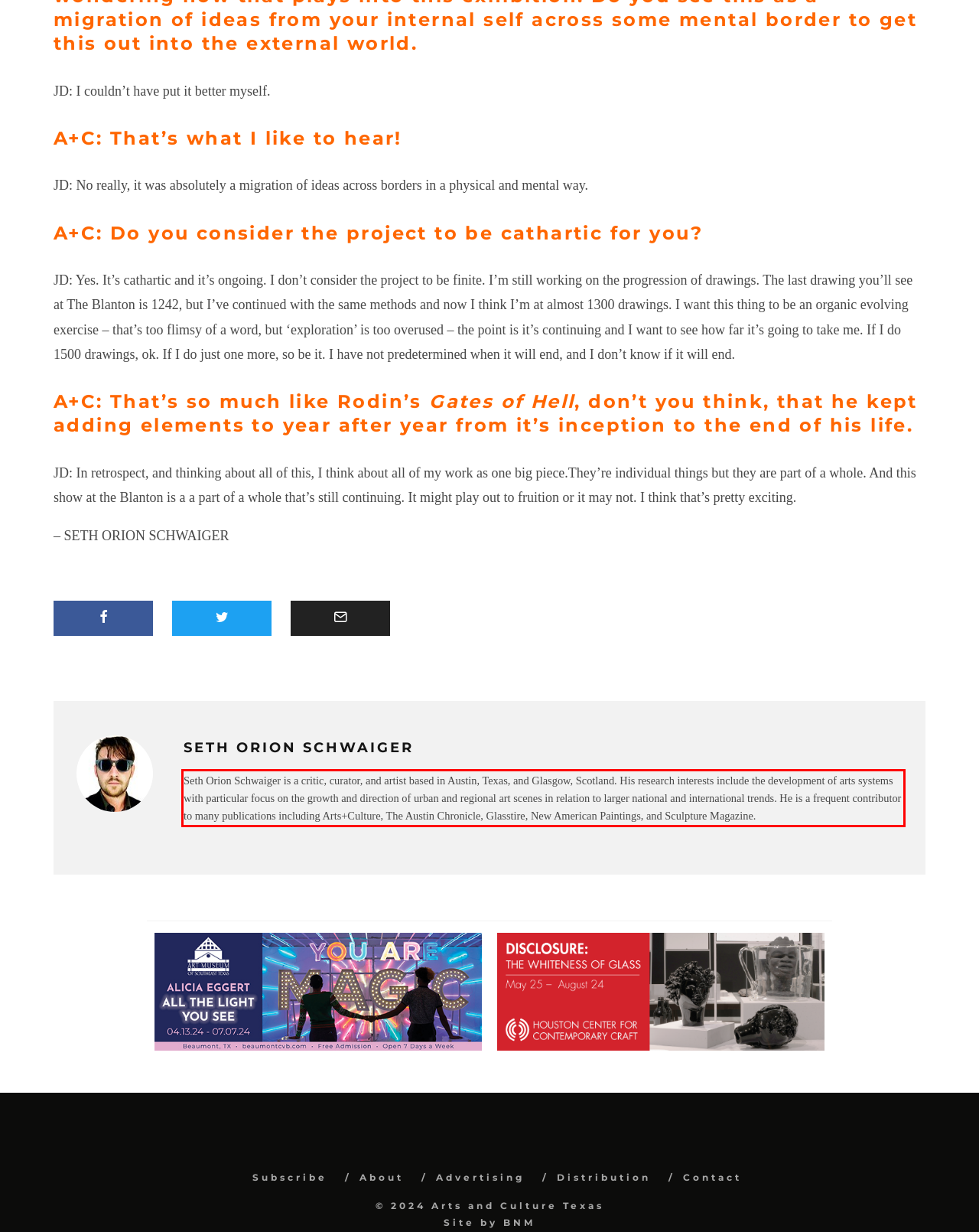Analyze the screenshot of the webpage that features a red bounding box and recognize the text content enclosed within this red bounding box.

Seth Orion Schwaiger is a critic, curator, and artist based in Austin, Texas, and Glasgow, Scotland. His research interests include the development of arts systems with particular focus on the growth and direction of urban and regional art scenes in relation to larger national and international trends. He is a frequent contributor to many publications including Arts+Culture, The Austin Chronicle, Glasstire, New American Paintings, and Sculpture Magazine.